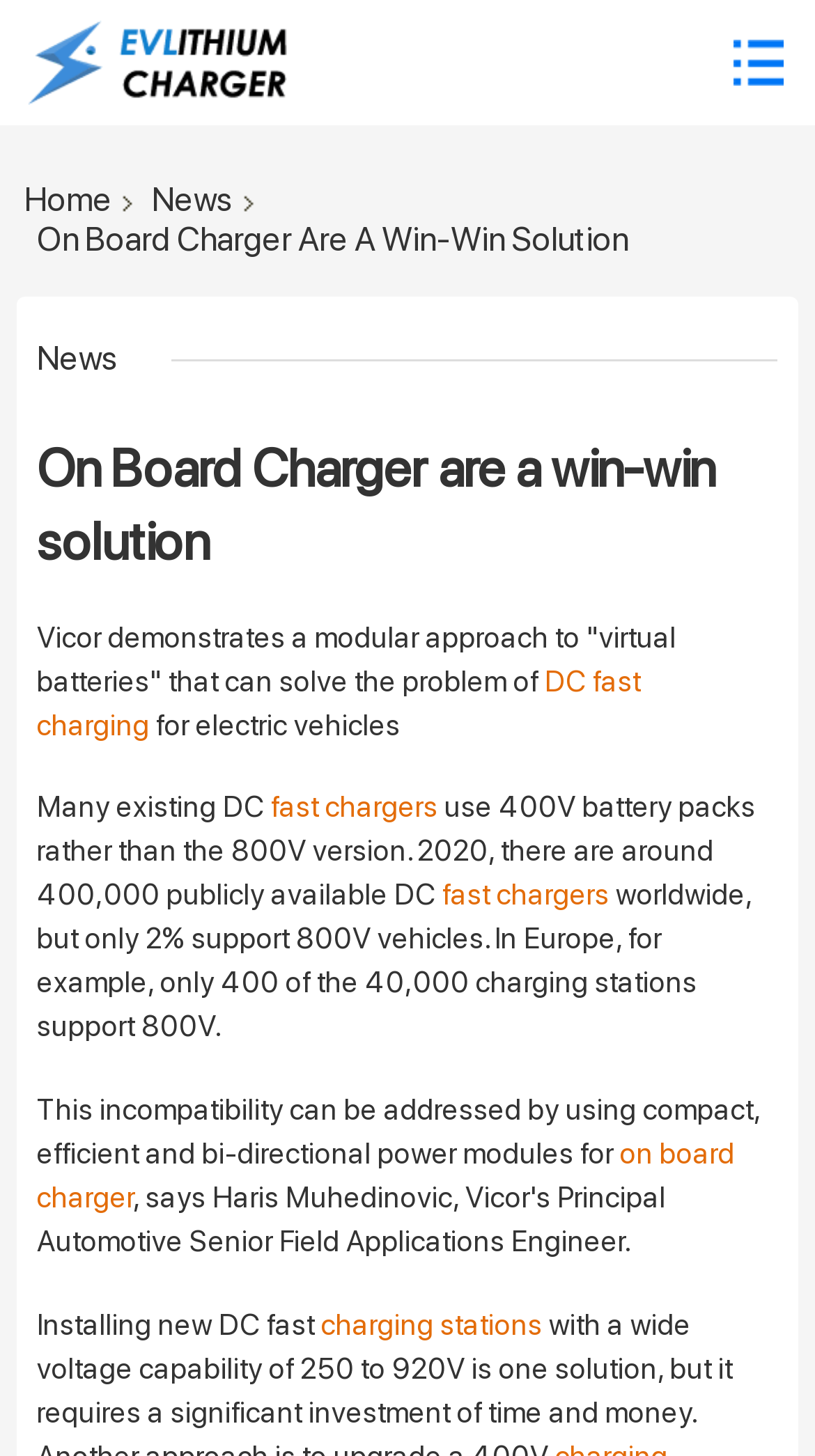How many publicly available DC fast chargers are there worldwide?
Answer the question in as much detail as possible.

According to the webpage content, there are around 400,000 publicly available DC fast chargers worldwide, but only 2% of them support 800V vehicles.